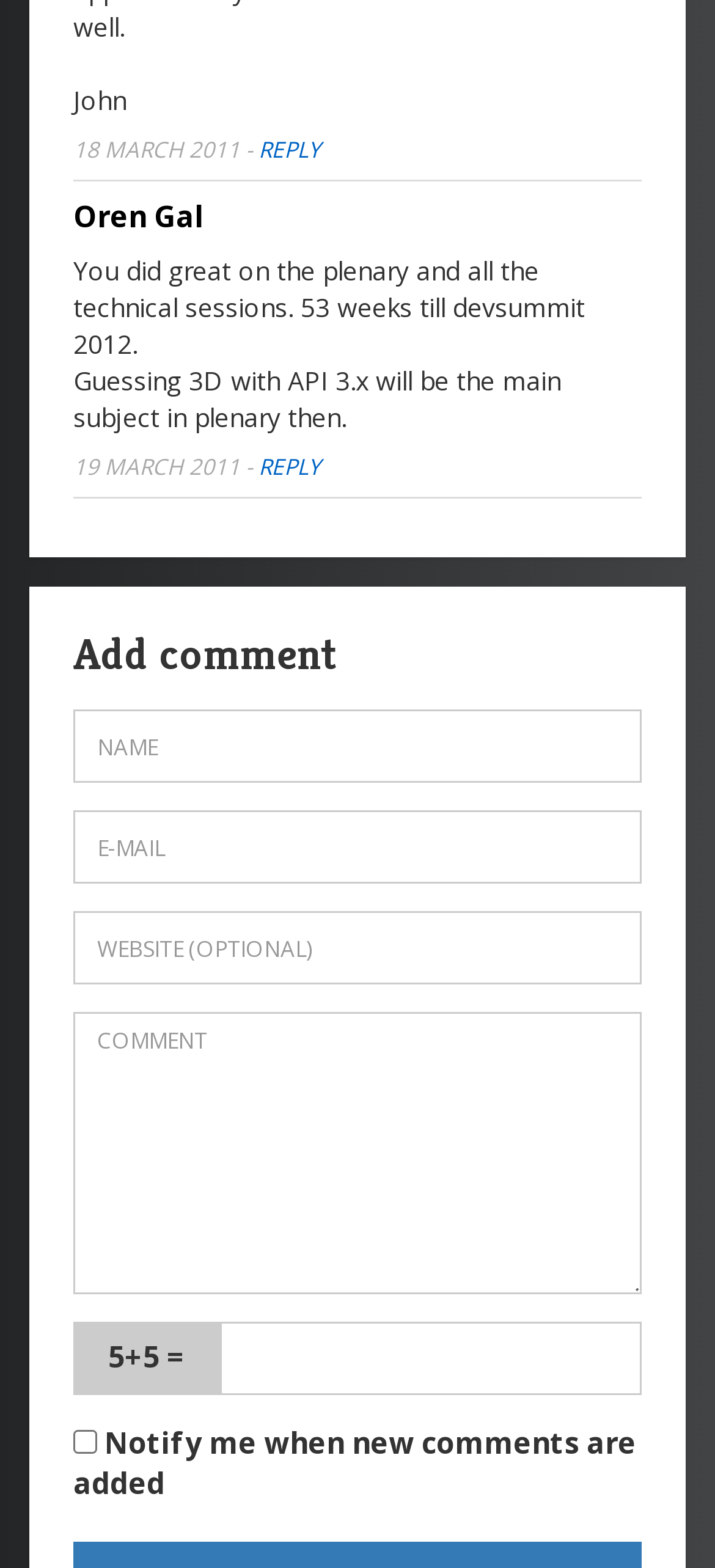Identify the bounding box coordinates of the element to click to follow this instruction: 'check for new comment notifications'. Ensure the coordinates are four float values between 0 and 1, provided as [left, top, right, bottom].

[0.103, 0.912, 0.136, 0.927]